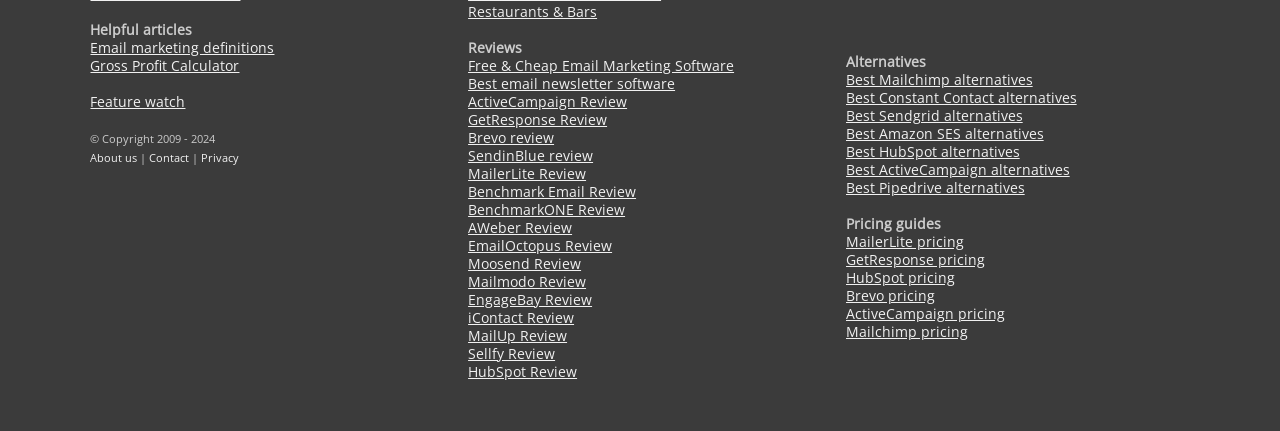How many sections are on the webpage?
Look at the screenshot and respond with one word or a short phrase.

3